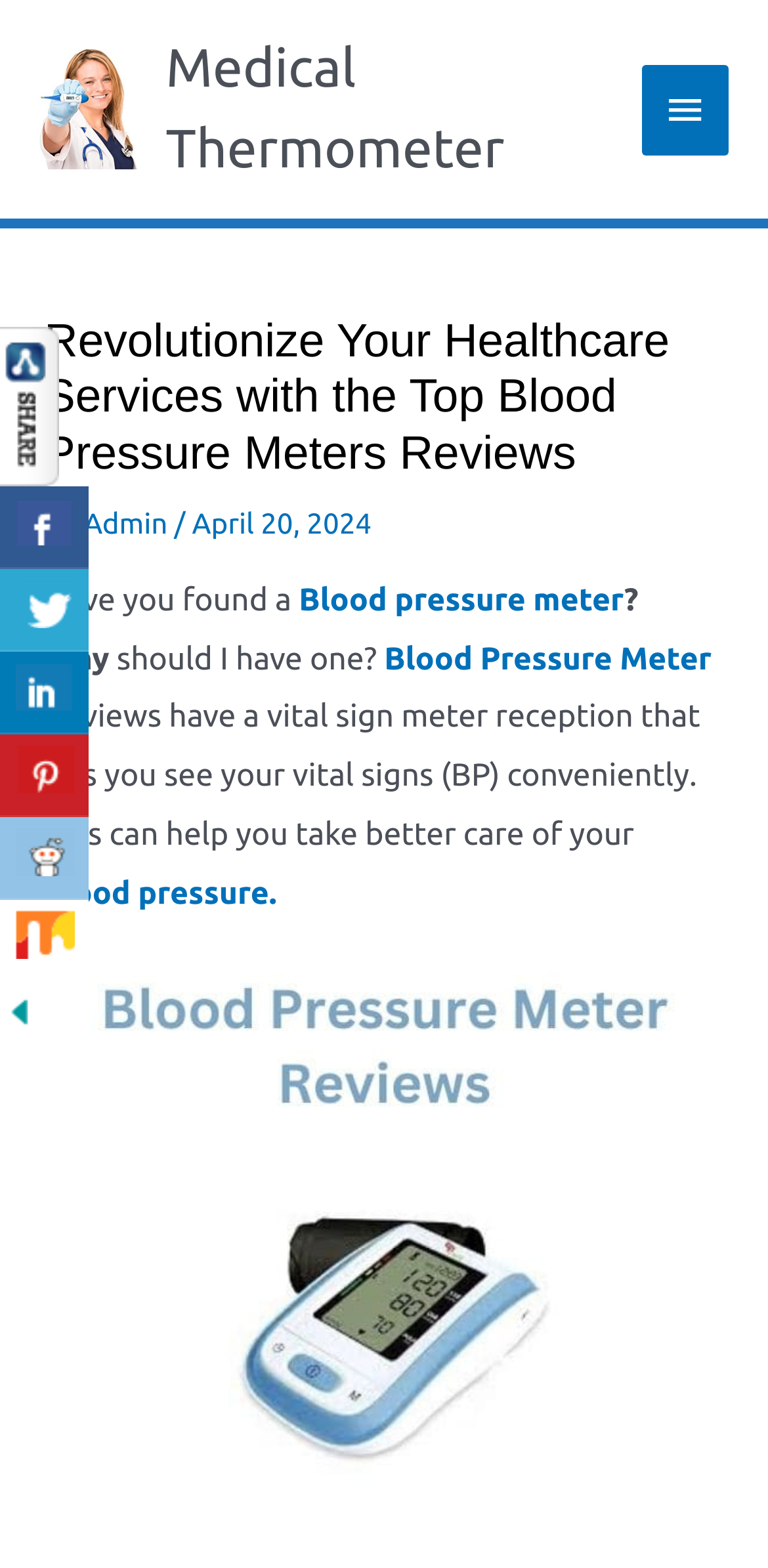Extract the top-level heading from the webpage and provide its text.

Revolutionize Your Healthcare Services with the Top Blood Pressure Meters Reviews